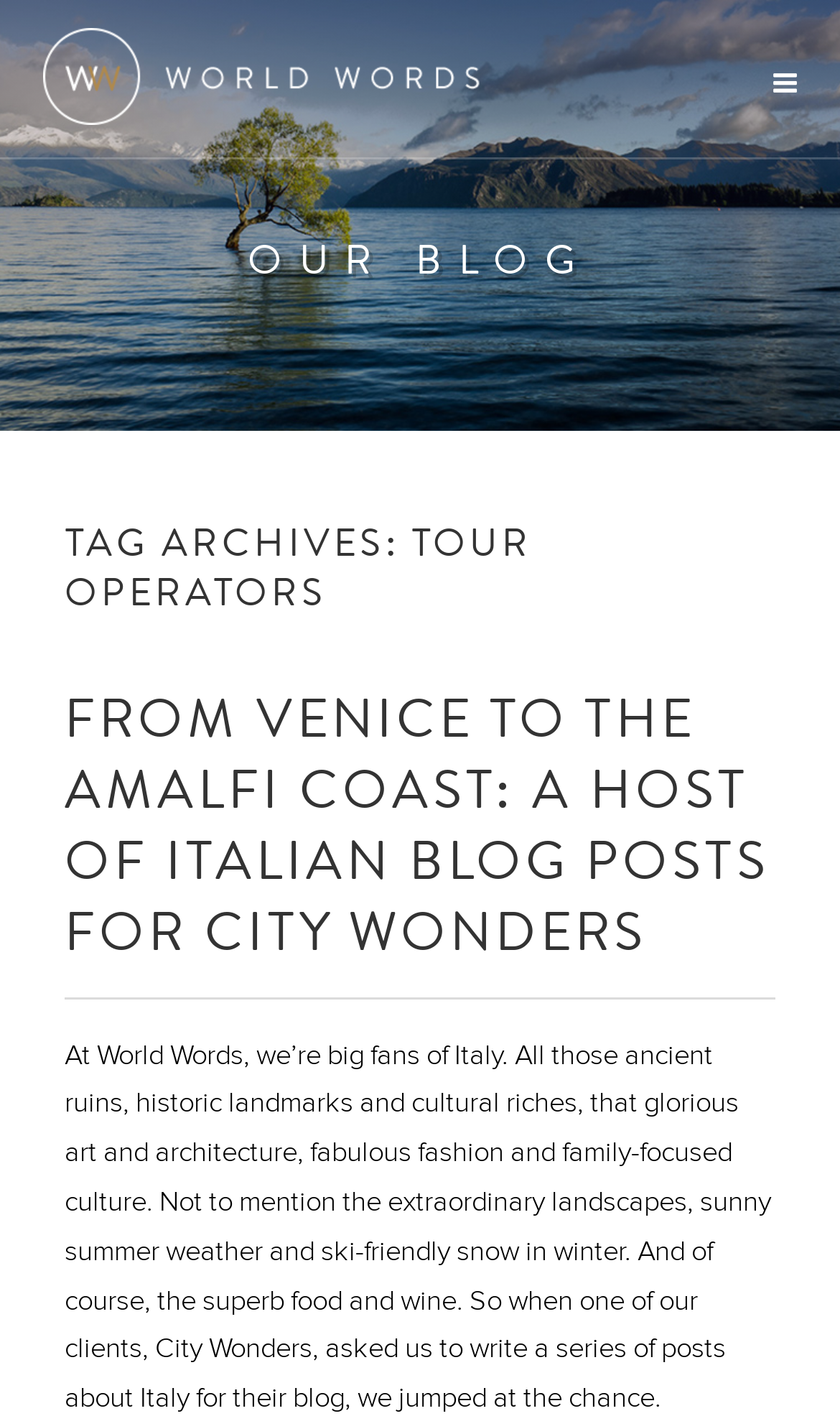How many blog posts are displayed on this page?
Using the visual information, respond with a single word or phrase.

At least 1